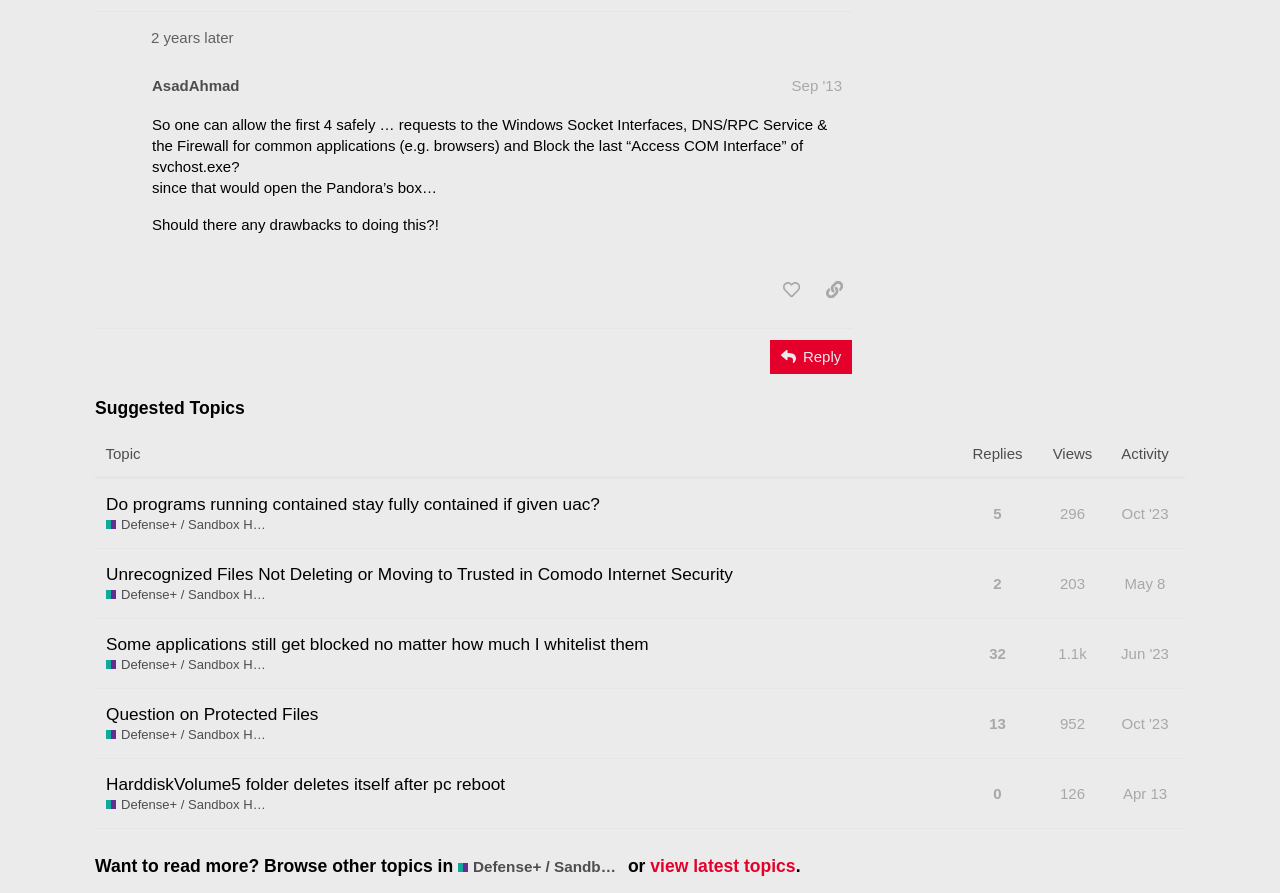Identify the bounding box coordinates of the element that should be clicked to fulfill this task: "View topic 'Do programs running contained stay fully contained if given uac?'". The coordinates should be provided as four float numbers between 0 and 1, i.e., [left, top, right, bottom].

[0.075, 0.534, 0.75, 0.614]